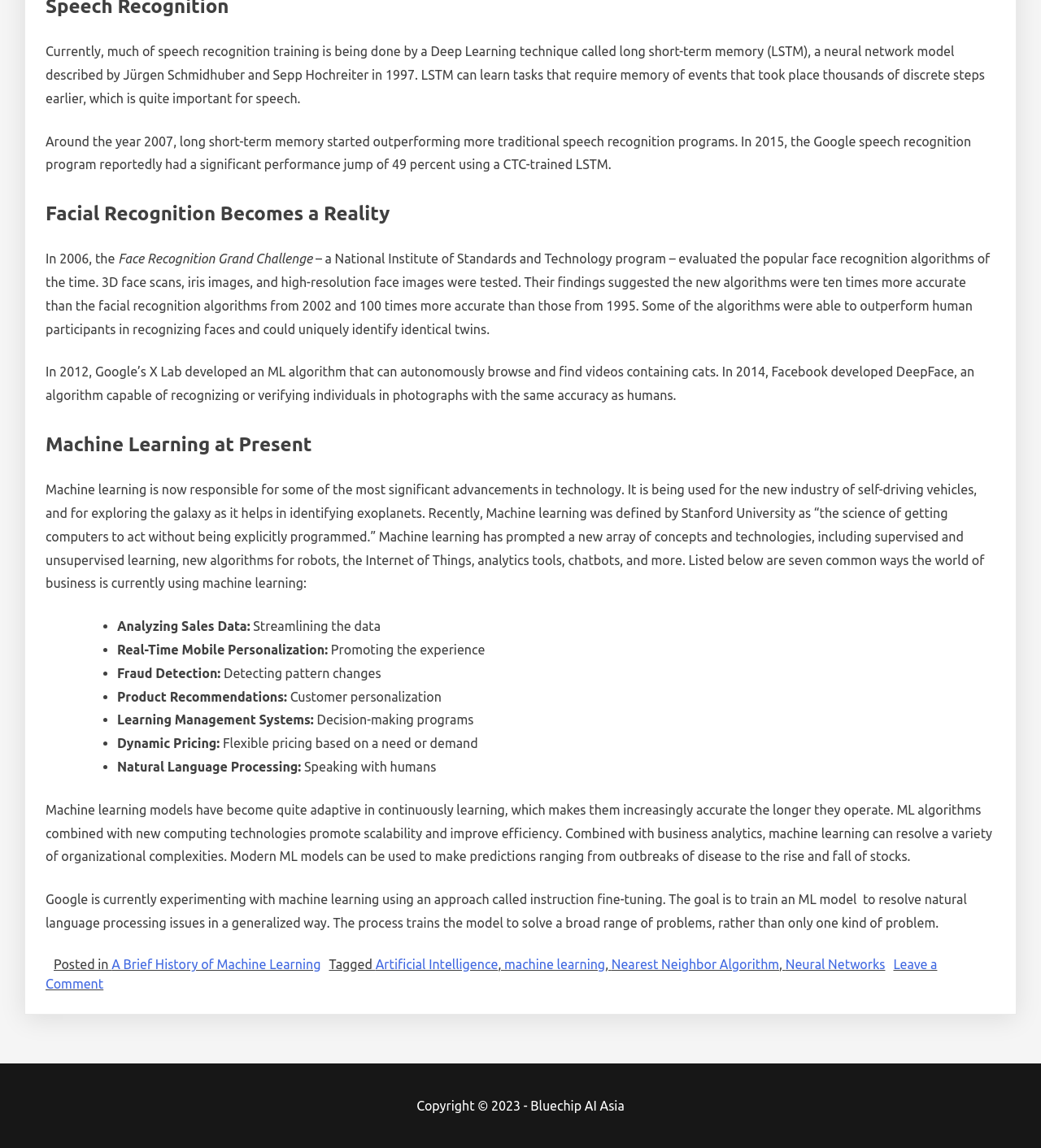Identify the bounding box coordinates for the UI element described as: "Nearest Neighbor Algorithm". The coordinates should be provided as four floats between 0 and 1: [left, top, right, bottom].

[0.587, 0.833, 0.749, 0.846]